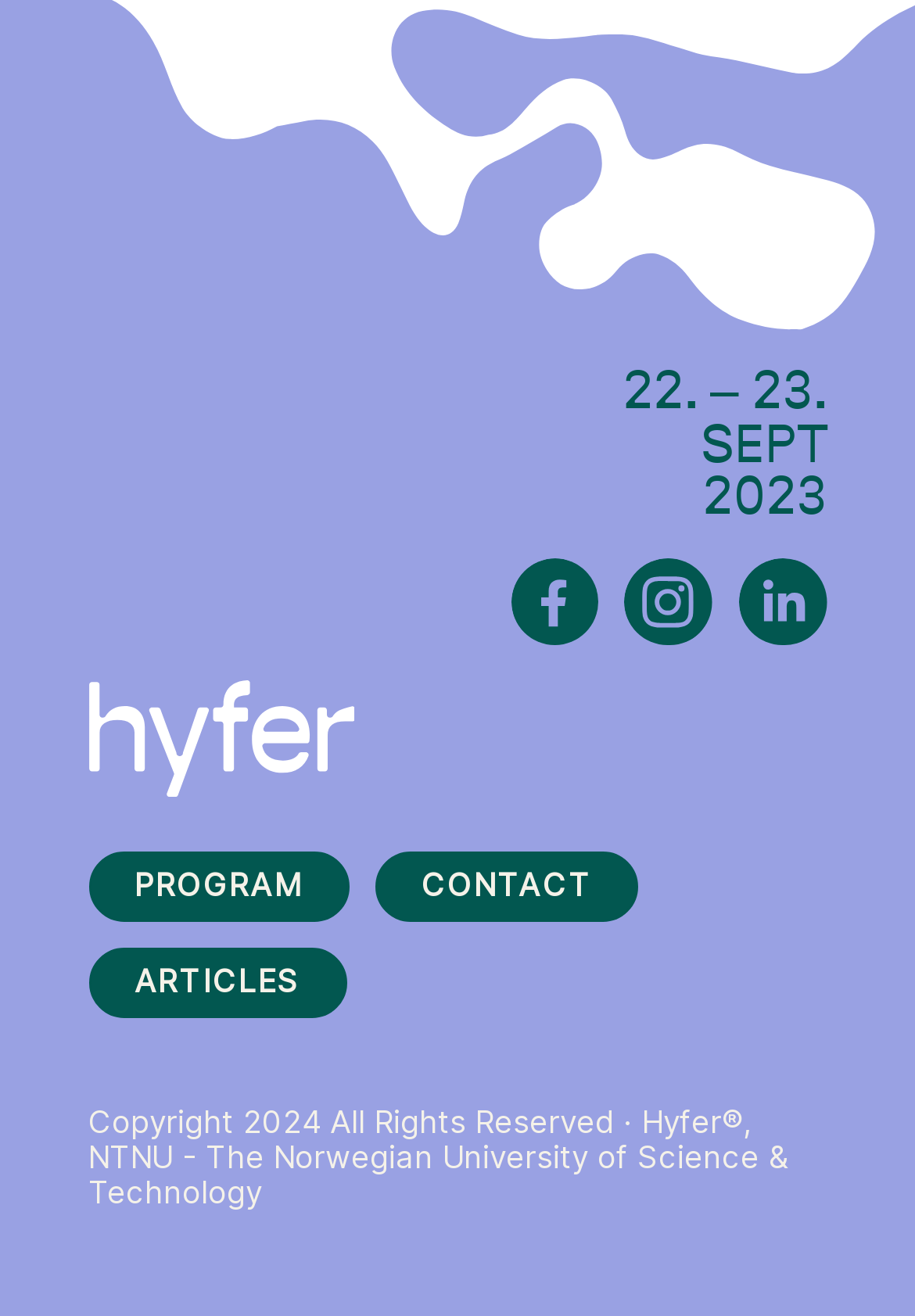How many links are in the top navigation bar?
Please respond to the question with a detailed and informative answer.

I counted the links in the top navigation bar and found three links labeled 'PROGRAM', 'CONTACT', and 'ARTICLES'.